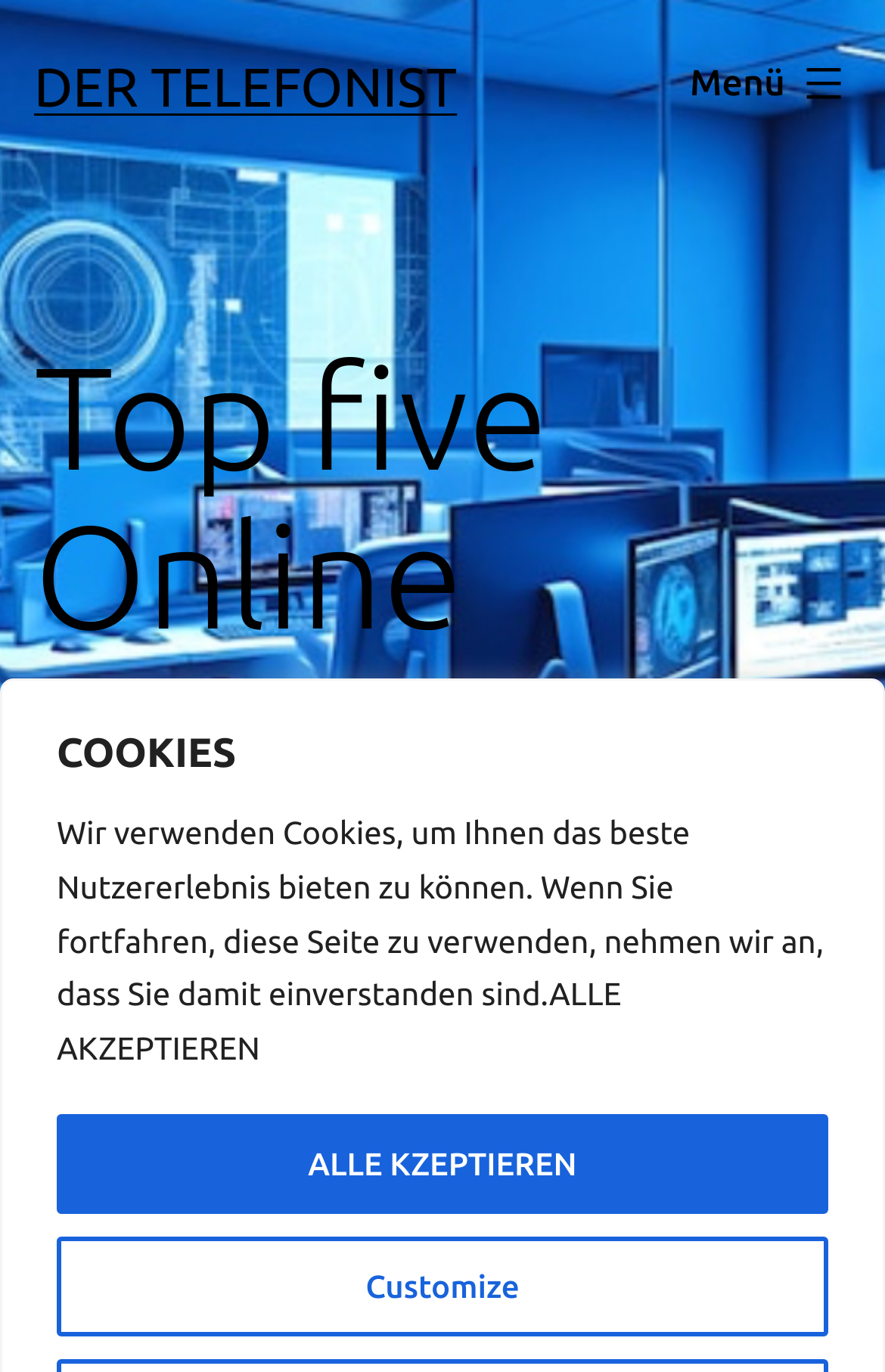Please give a succinct answer to the question in one word or phrase:
What type of users can benefit from this website?

College students and single parents